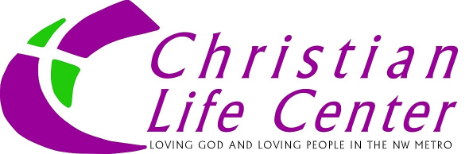What does the stylized graphic element symbolize?
Please answer using one word or phrase, based on the screenshot.

Unity and togetherness